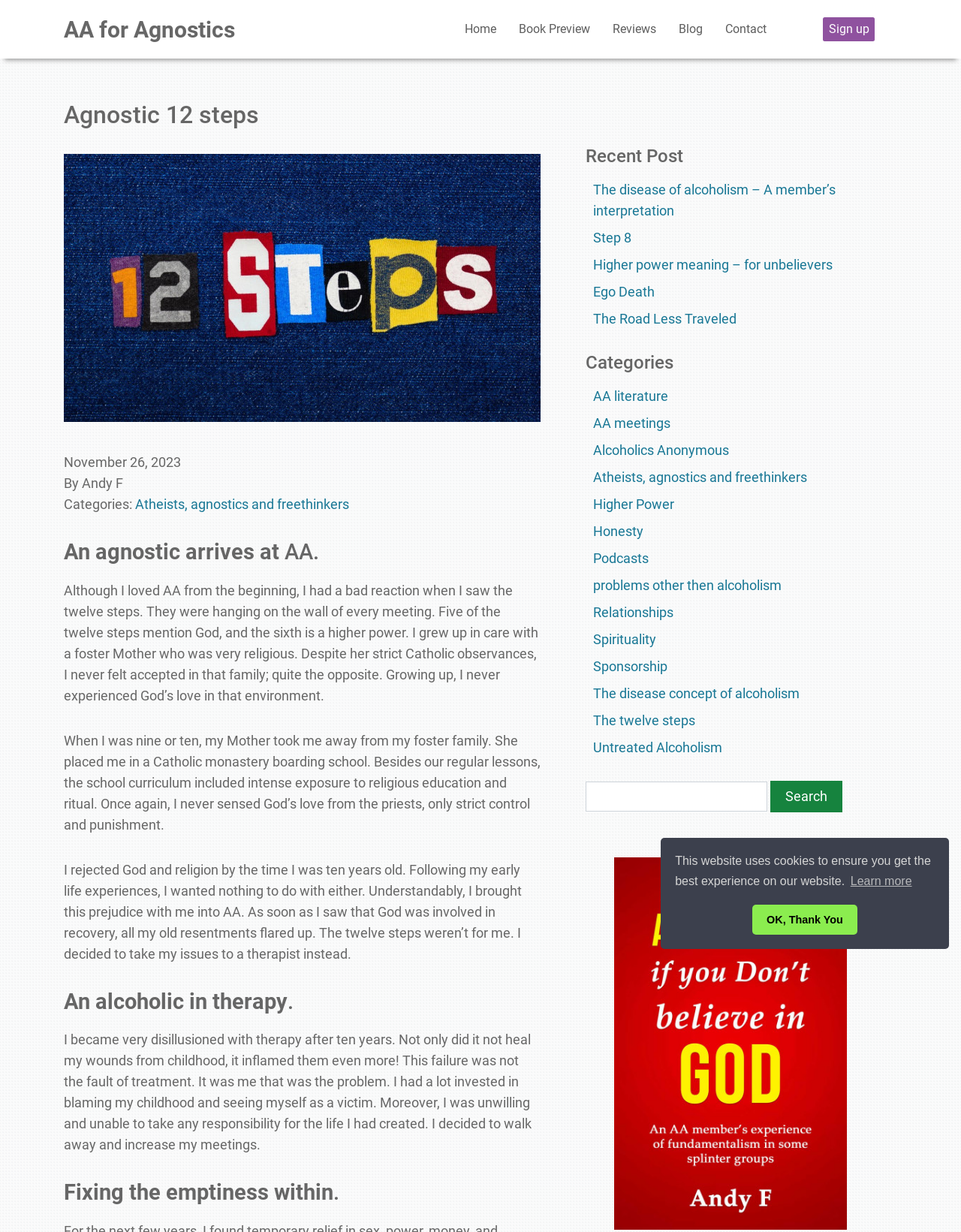Extract the bounding box coordinates of the UI element described: "The disease concept of alcoholism". Provide the coordinates in the format [left, top, right, bottom] with values ranging from 0 to 1.

[0.617, 0.556, 0.832, 0.569]